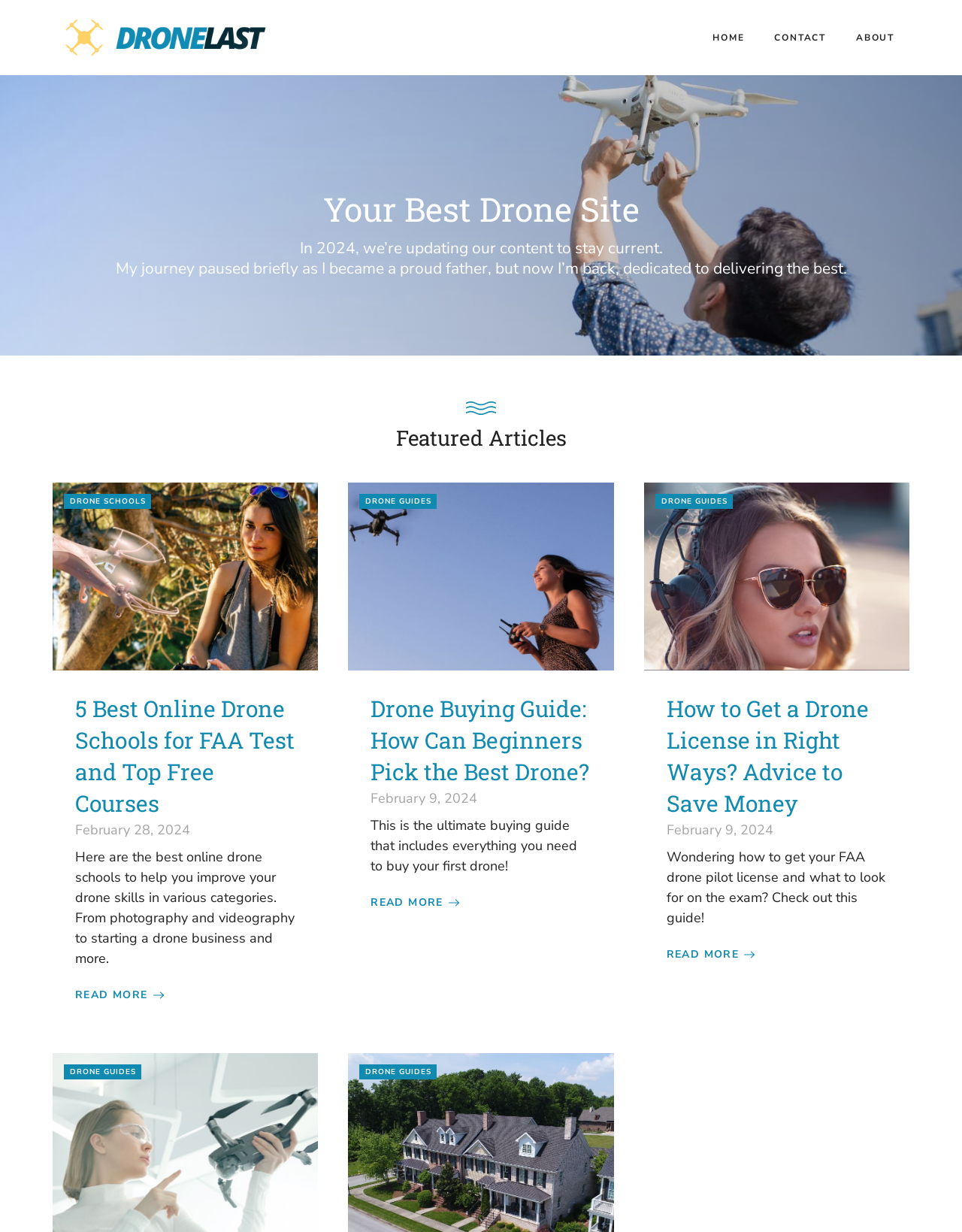Determine the bounding box coordinates for the element that should be clicked to follow this instruction: "View 'BLOG ENTRIES'". The coordinates should be given as four float numbers between 0 and 1, in the format [left, top, right, bottom].

None